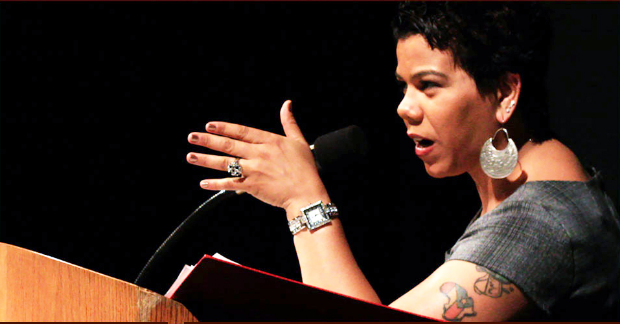What is visible on Rosa Alicia Clemente's arm?
Please provide a comprehensive answer based on the information in the image.

According to the caption, a colorful tattoo is visible on Rosa Alicia Clemente's arm, adding a personal touch to her dynamic presence at the event.